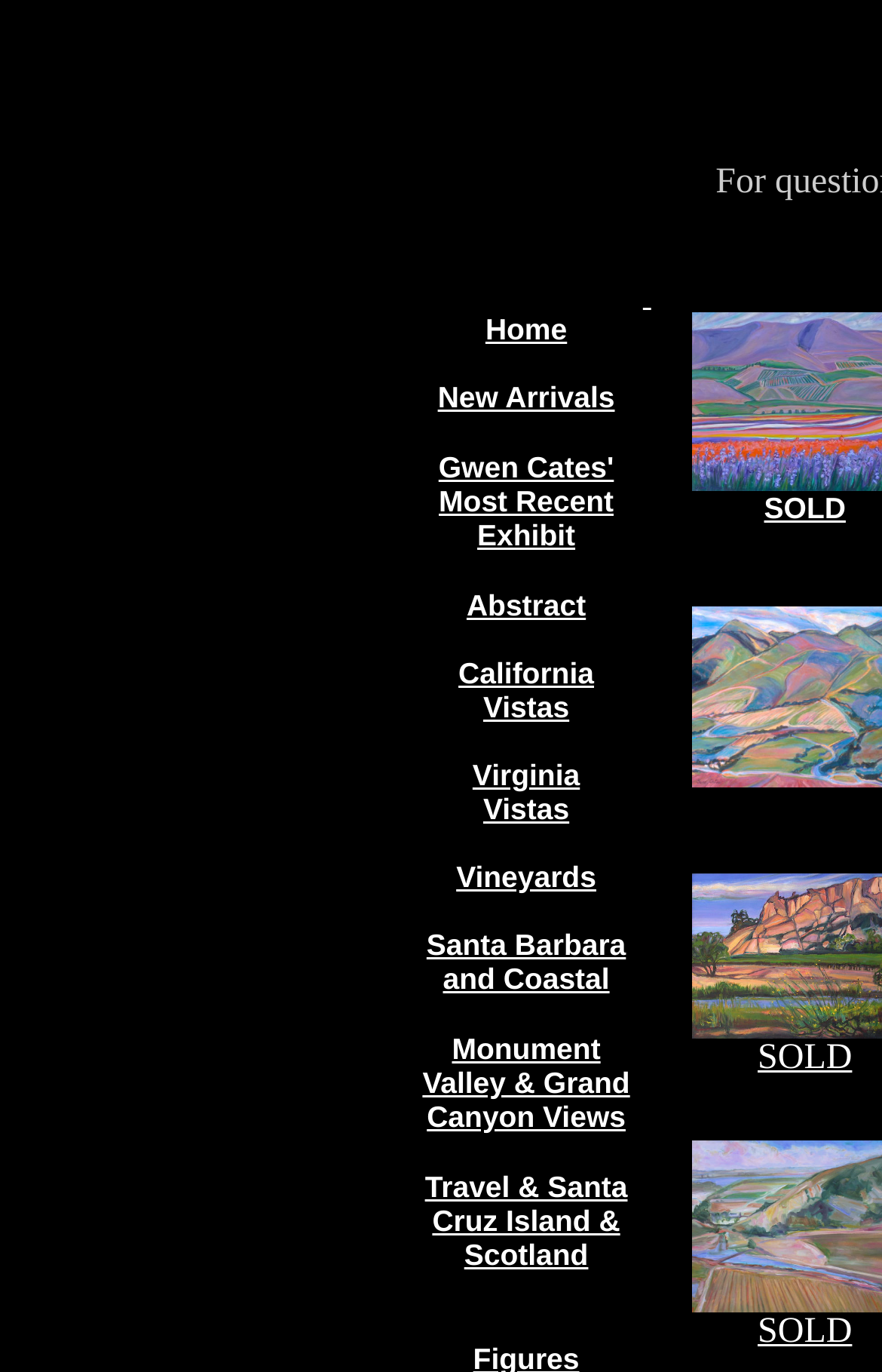Pinpoint the bounding box coordinates of the clickable area necessary to execute the following instruction: "go to home page". The coordinates should be given as four float numbers between 0 and 1, namely [left, top, right, bottom].

[0.55, 0.226, 0.643, 0.254]